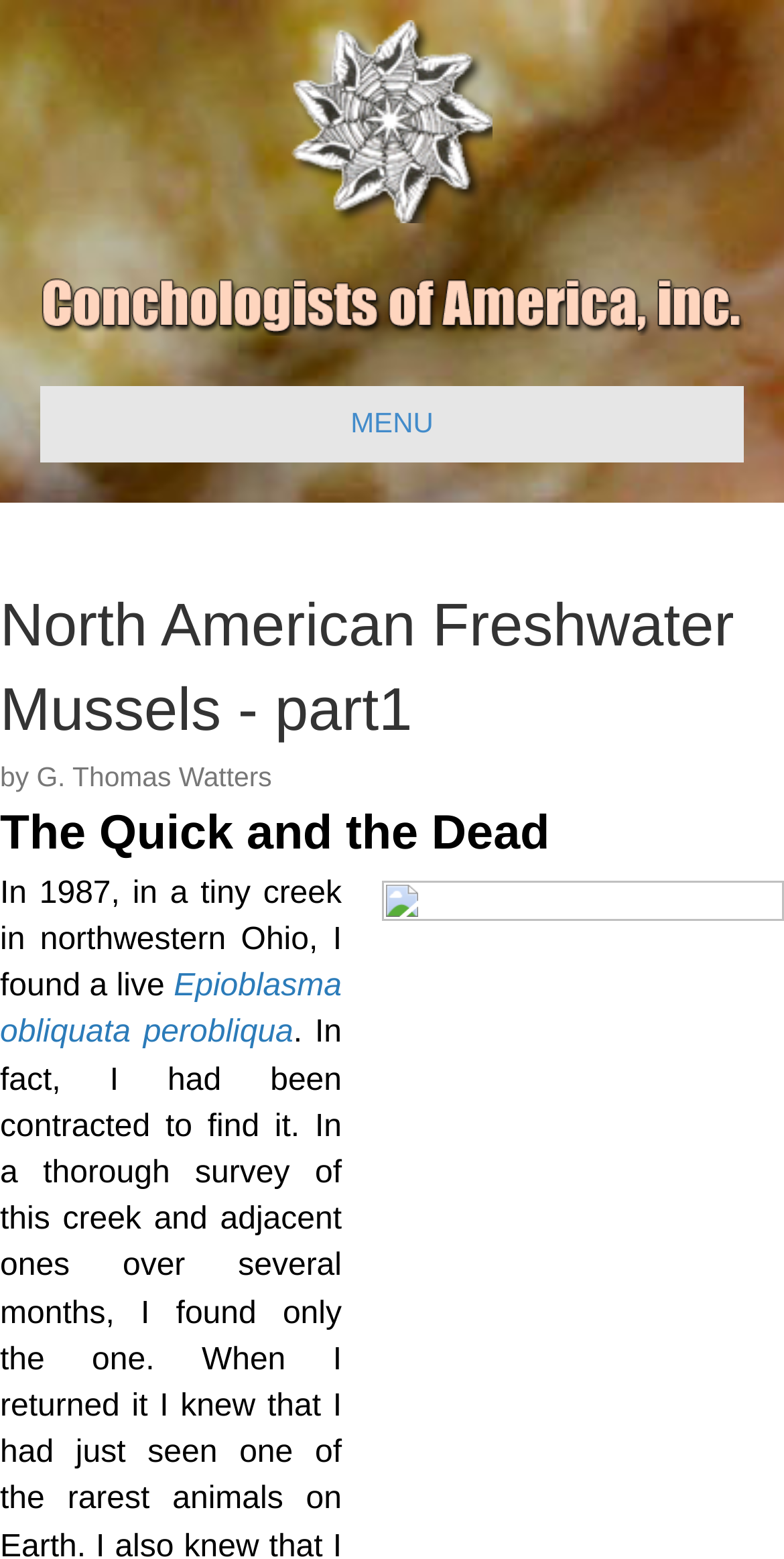Given the description: "Epioblasma obliquata perobliqua", determine the bounding box coordinates of the UI element. The coordinates should be formatted as four float numbers between 0 and 1, [left, top, right, bottom].

[0.0, 0.622, 0.436, 0.674]